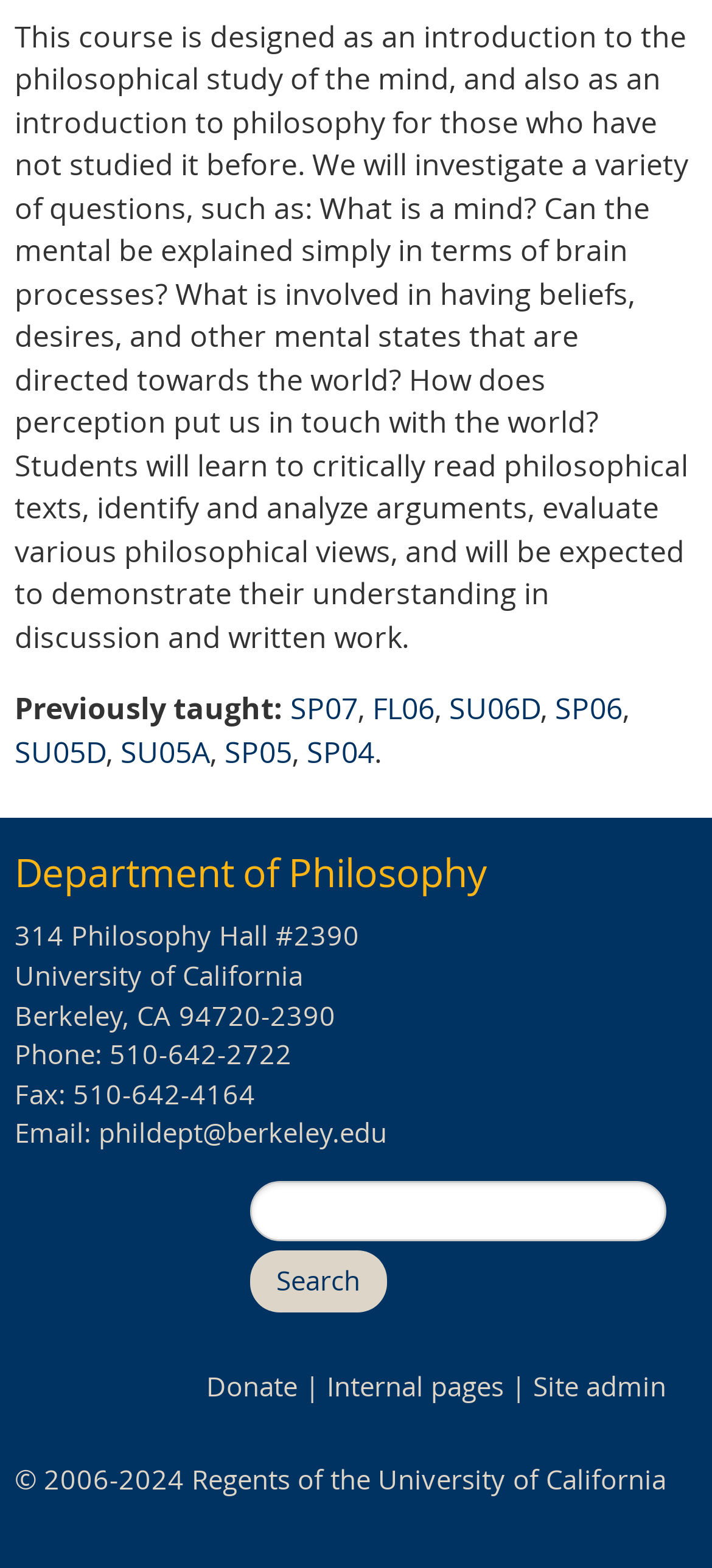Where is the Department of Philosophy located?
Answer the question with as much detail as possible.

The department's address is mentioned in the webpage, which is 314 Philosophy Hall #2390, University of California, Berkeley, CA 94720-2390.